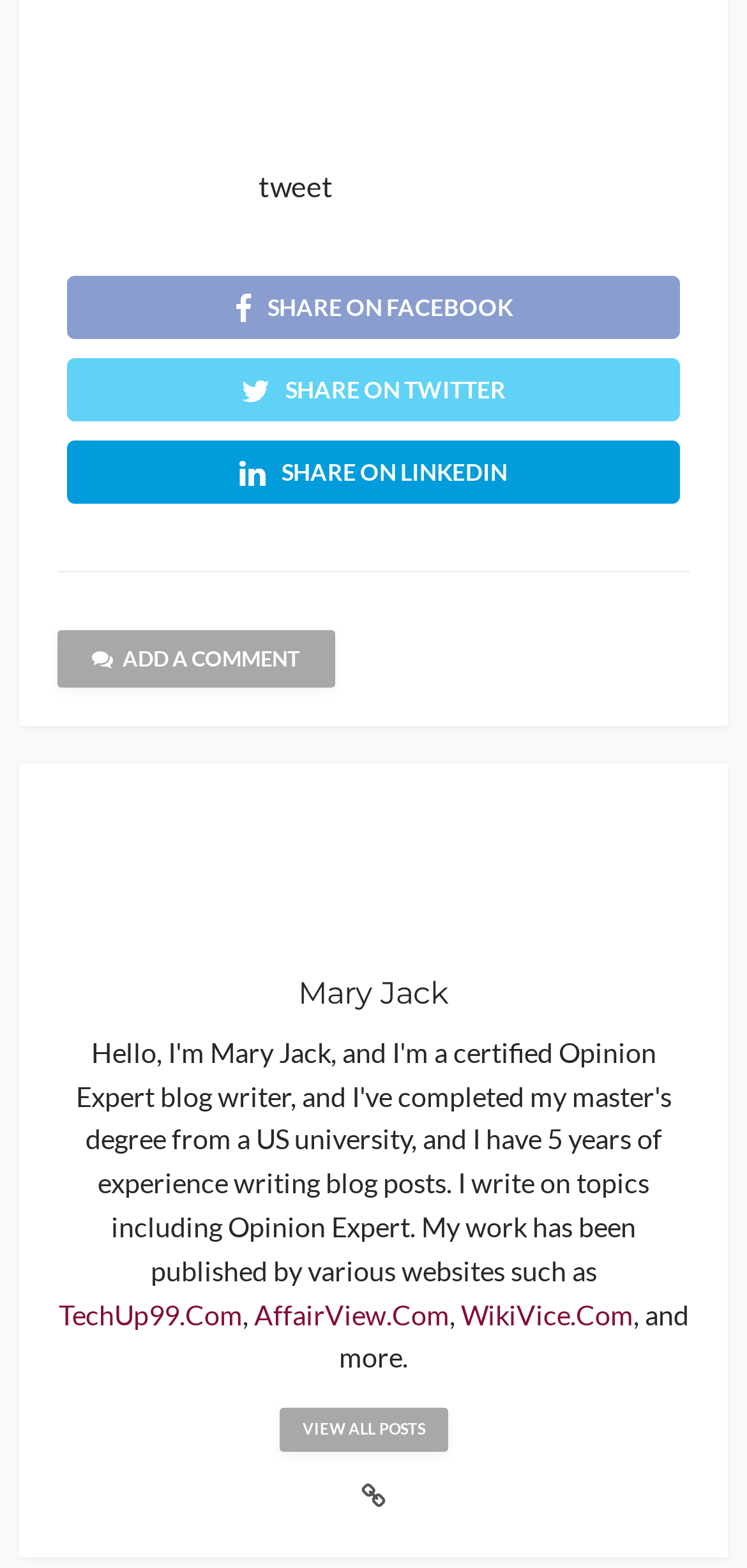Please identify the coordinates of the bounding box that should be clicked to fulfill this instruction: "Visit Mary Jack's profile".

[0.077, 0.622, 0.923, 0.646]